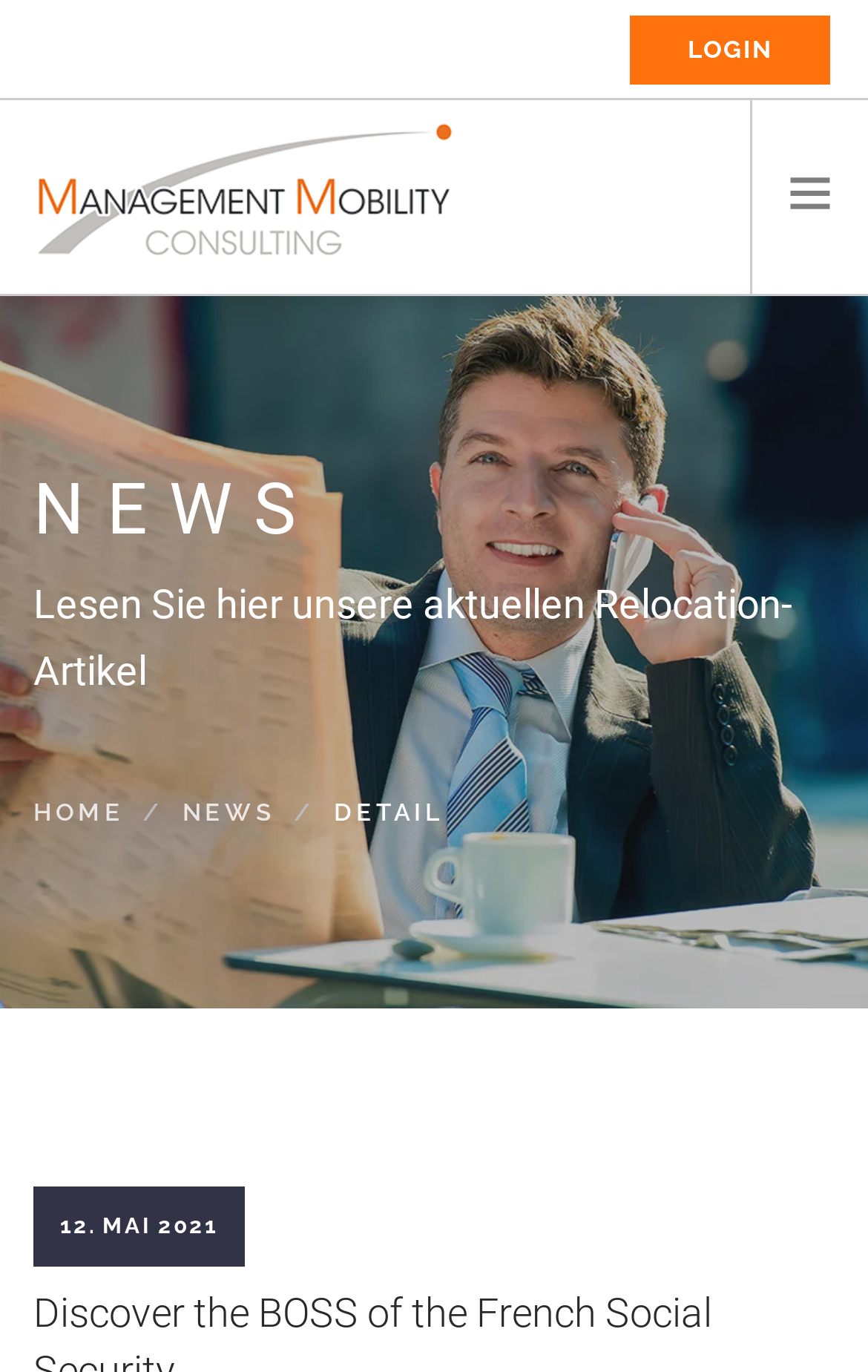Locate the bounding box coordinates of the area you need to click to fulfill this instruction: 'go to HOME'. The coordinates must be in the form of four float numbers ranging from 0 to 1: [left, top, right, bottom].

[0.041, 0.242, 0.136, 0.294]